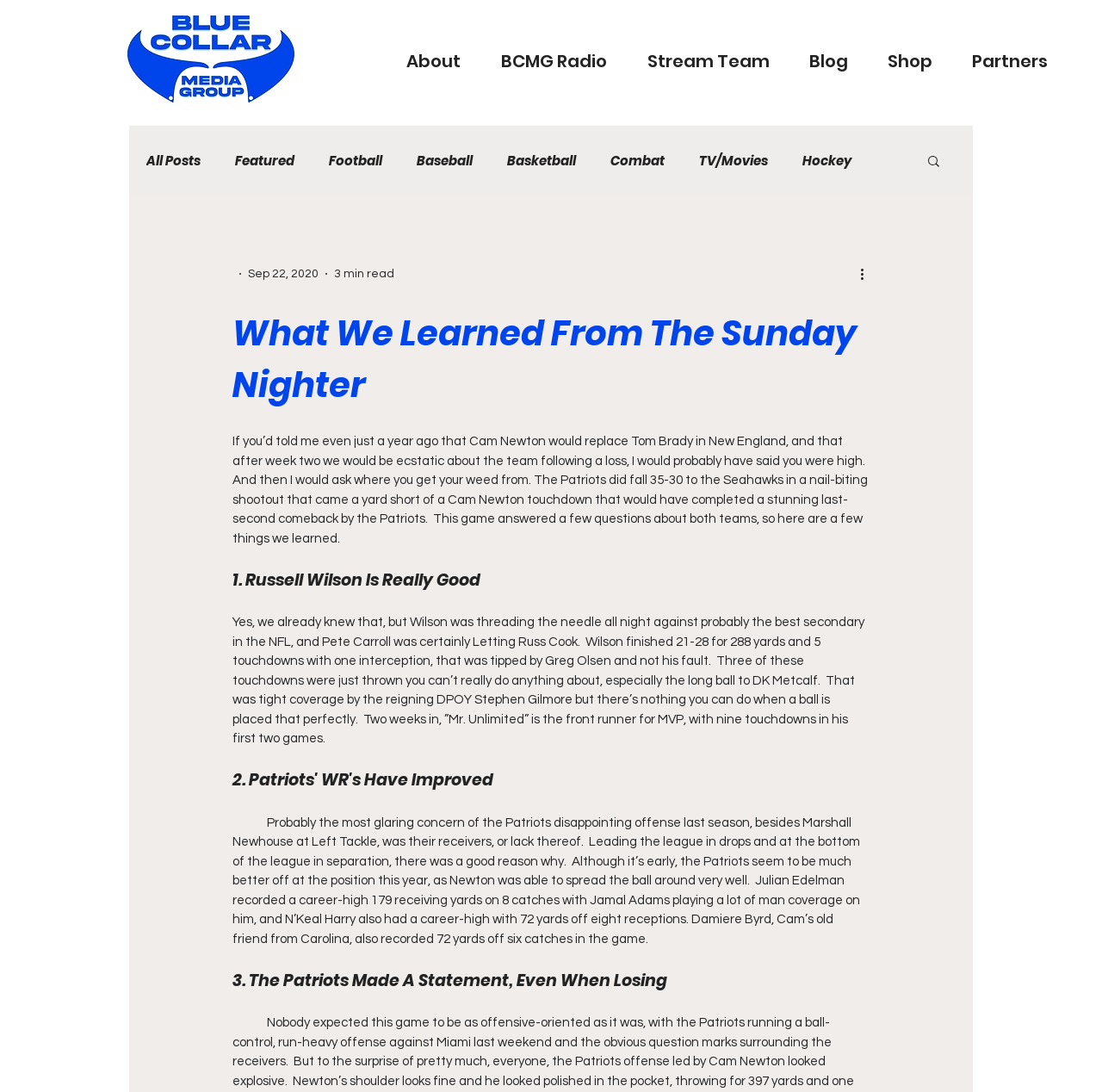Extract the heading text from the webpage.

What We Learned From The Sunday Nighter